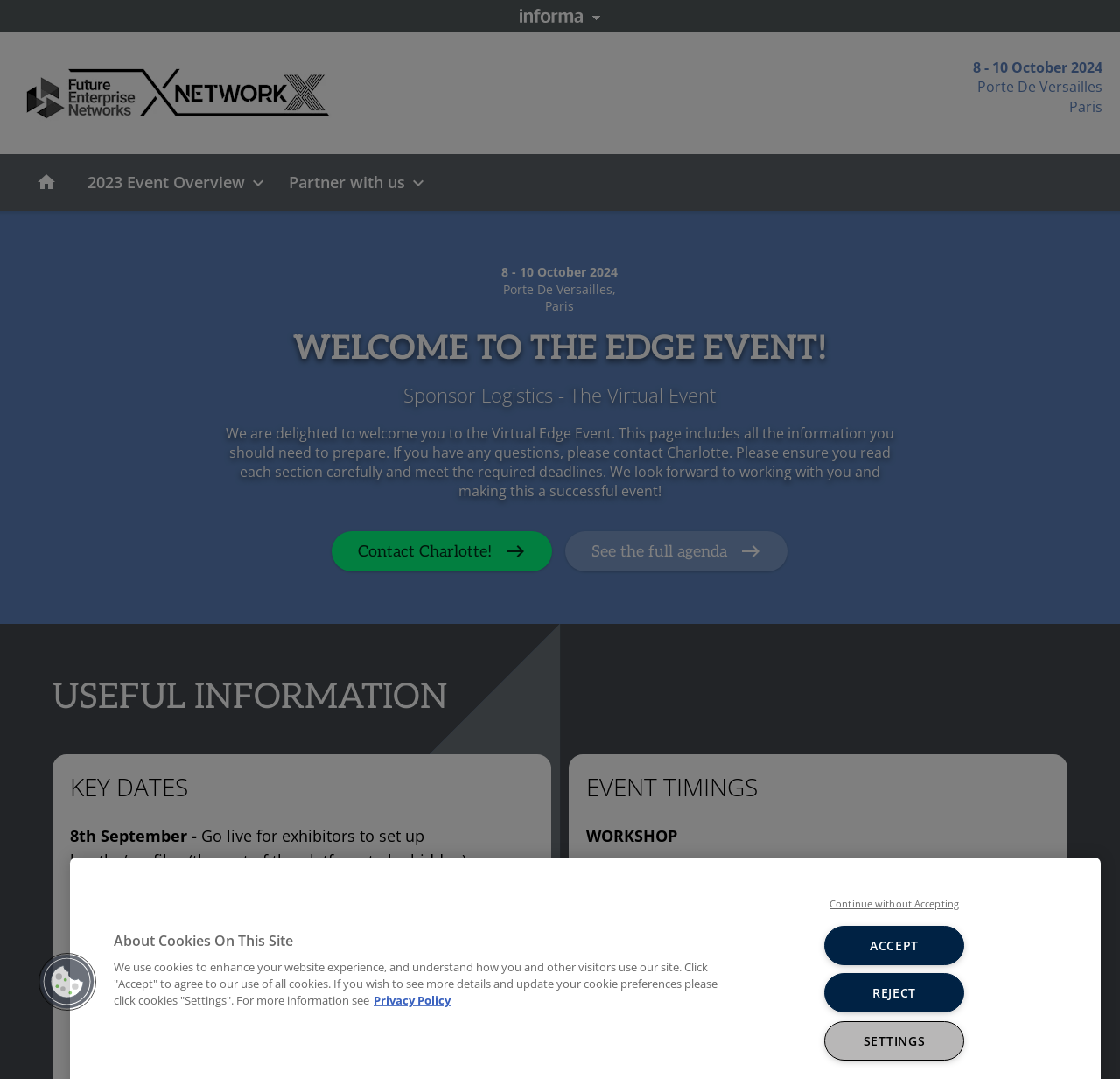What is the date of the event?
Using the image as a reference, answer the question with a short word or phrase.

8 - 10 October 2024